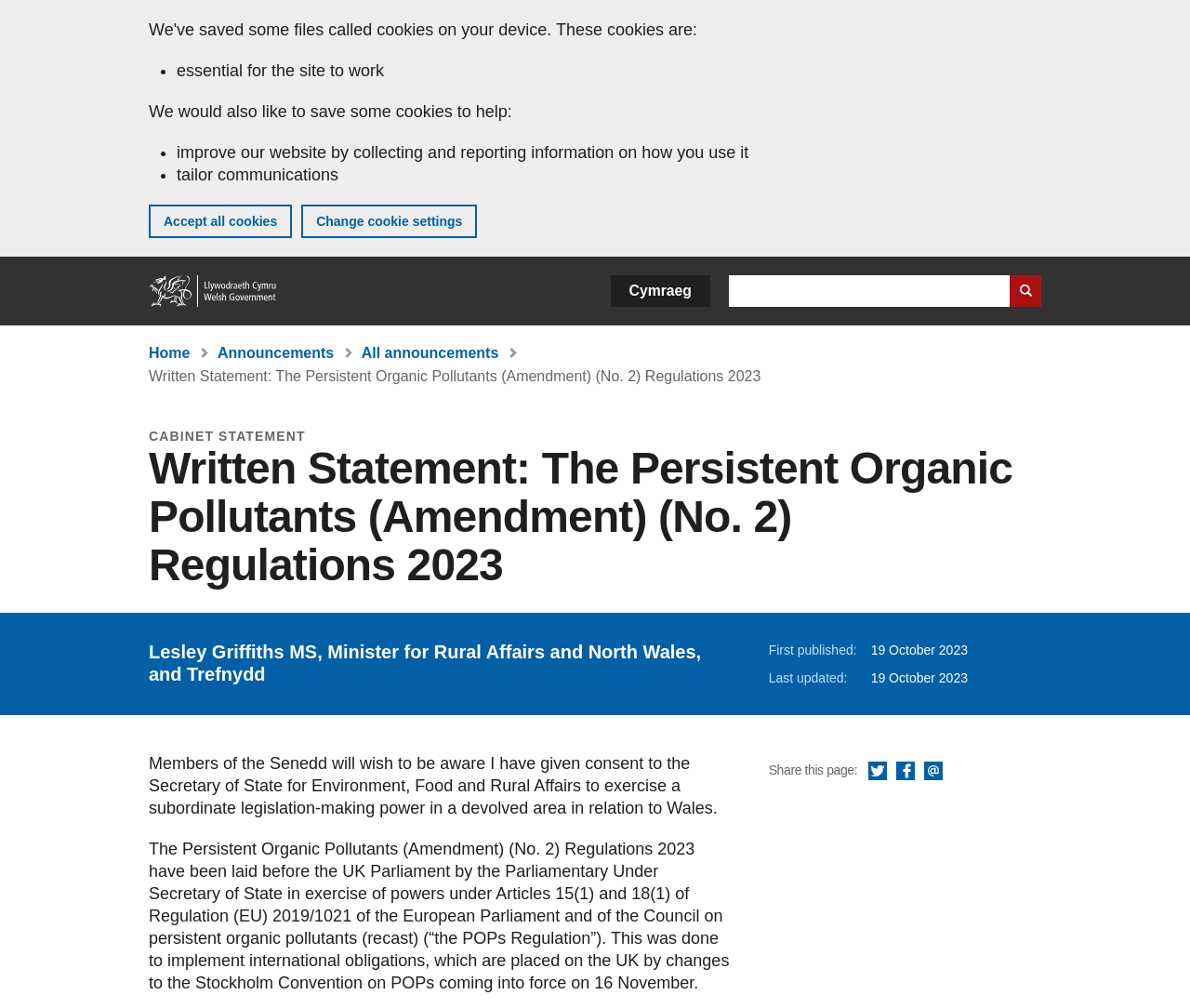Explain the contents of the webpage comprehensively.

This webpage is about a written statement from Lesley Griffiths, Minister for Rural Affairs and North Wales, and Trefnydd, regarding the Persistent Organic Pollutants (Amendment) (No. 2) Regulations 2023. 

At the top of the page, there is a banner about cookies on the GOV.WALES website, which includes a list of three purposes for using cookies: essential for the site to work, improve the website, and tailor communications. There are two buttons, "Accept all cookies" and "Change cookie settings", below the list.

Below the banner, there are three main navigation elements: a "Skip to main content" link, a "Home" link, and a search bar with a "Search website" button. The search bar is located at the top right corner of the page. 

Next to the search bar, there is a language navigation element with a "Cymraeg" button. 

Below the navigation elements, there is a breadcrumb navigation section that shows the current page's location within the website's hierarchy. The breadcrumb navigation section includes links to "Home", "Announcements", "All announcements", and the current page's title.

The main content of the page is divided into two sections. The first section includes a header with the title "CABINET STATEMENT" and a heading with the title of the written statement. Below the heading, there is a paragraph with the author's name and title, followed by the publication and last updated dates.

The second section includes the content of the written statement, which is a long paragraph of text. Below the text, there are social media links to share the page via Twitter, Facebook, and Email.